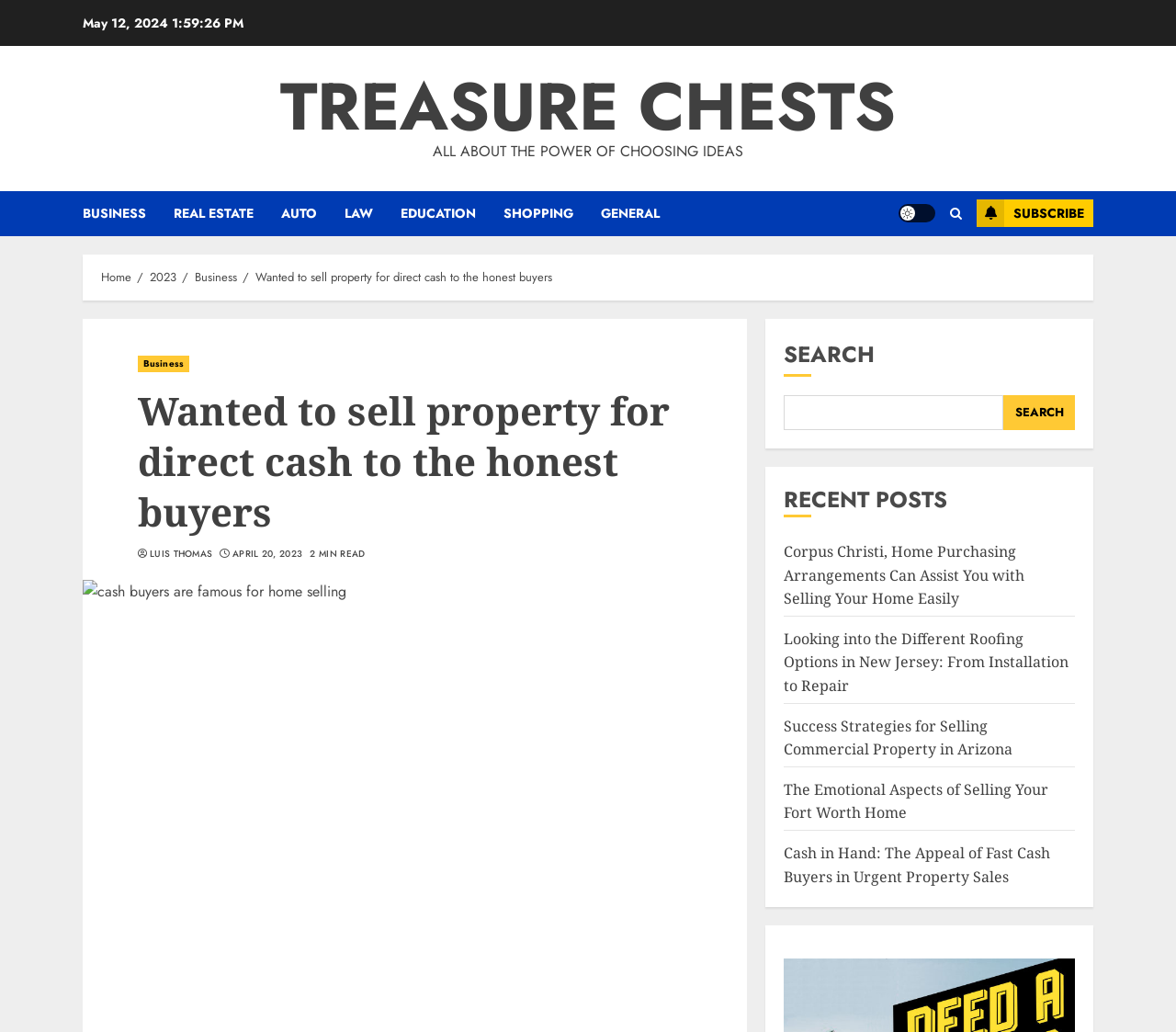Indicate the bounding box coordinates of the element that needs to be clicked to satisfy the following instruction: "Search for something". The coordinates should be four float numbers between 0 and 1, i.e., [left, top, right, bottom].

[0.667, 0.383, 0.853, 0.417]